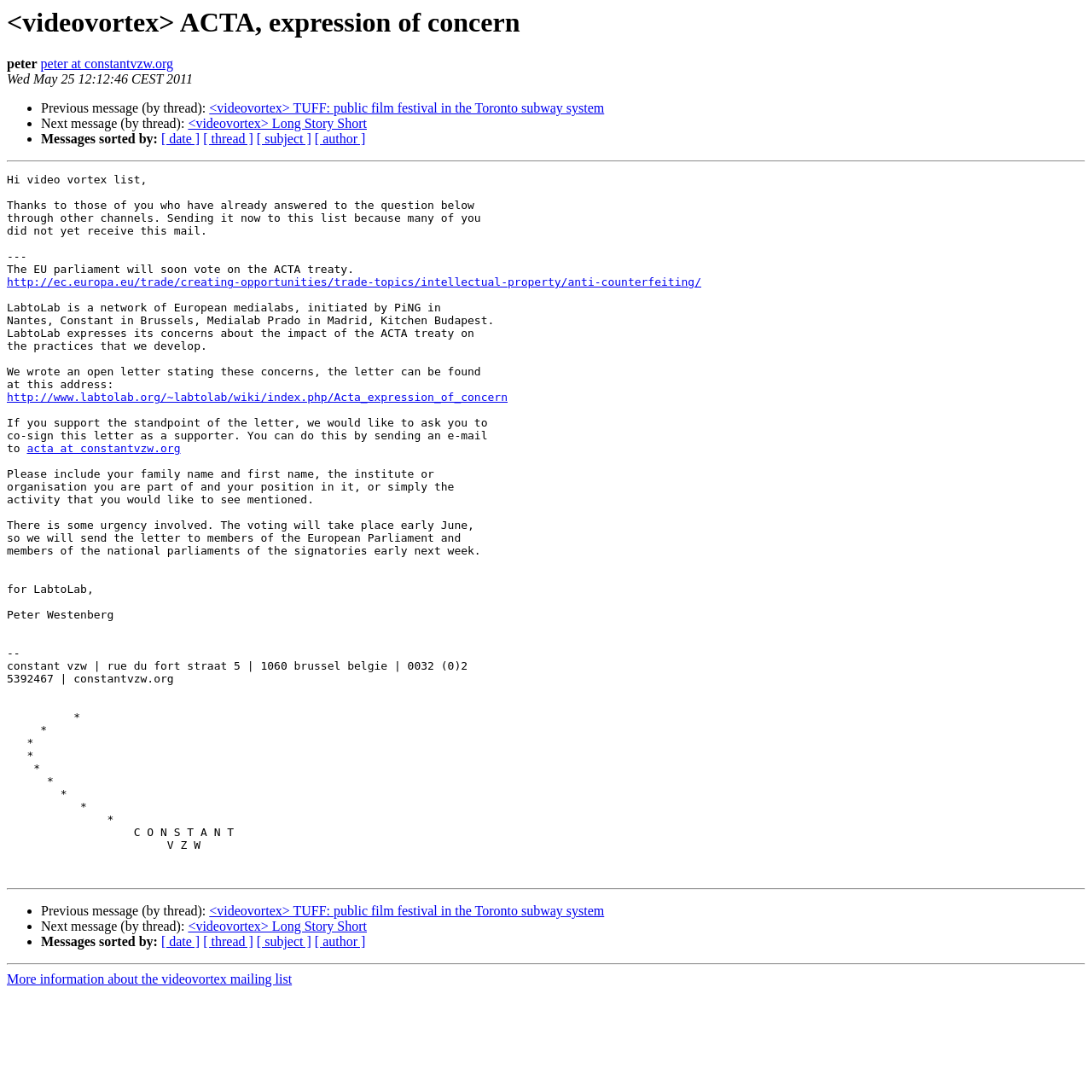What is the purpose of the open letter?
Based on the screenshot, provide a one-word or short-phrase response.

To express concerns about ACTA treaty